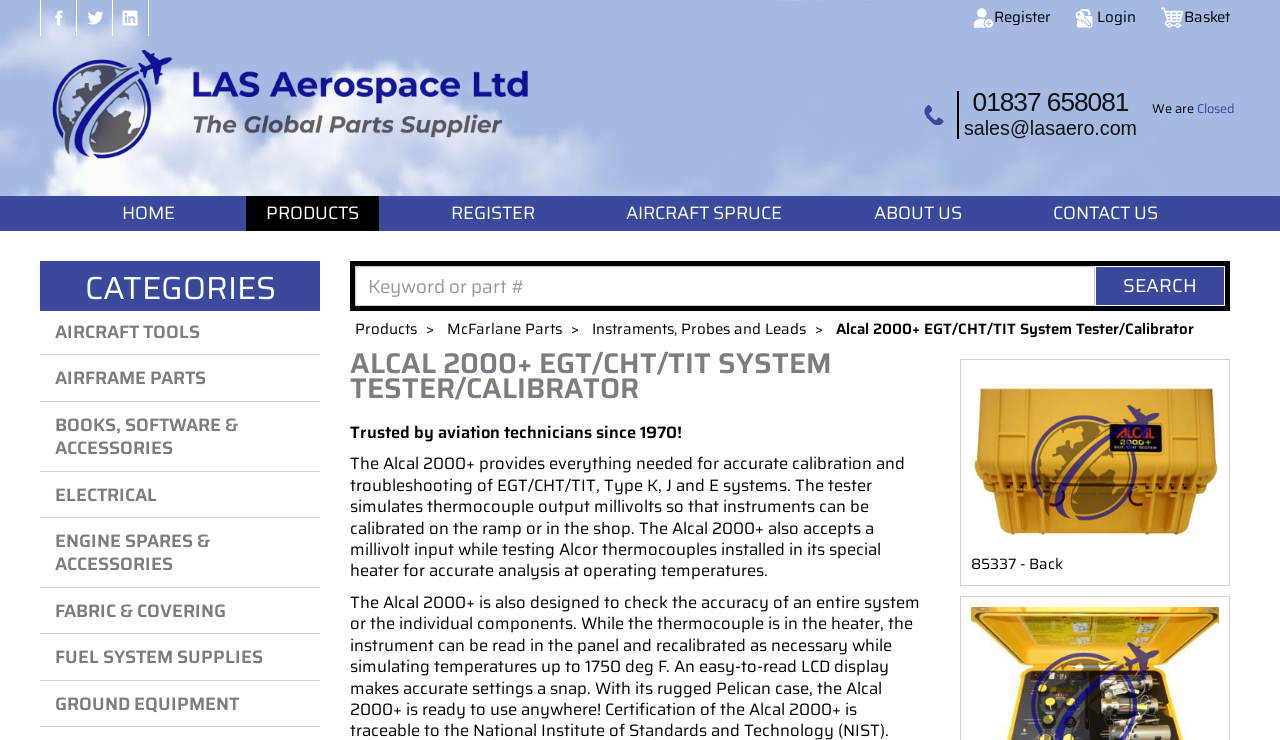Give an extensive and precise description of the webpage.

The webpage is about the Alcal 2000+ EGT/CHT/TIT System Tester/Calibrator, a product offered by LAS Aerospace Ltd. At the top left corner, there are three social media links to Facebook, Twitter, and LinkedIn, each accompanied by a small icon. Next to these links is the company's logo. On the top right corner, there are four links: Register, Logged Out Login, Basket, and a phone number with an email address below it.

Below the top section, there is a navigation menu with links to HOME, PRODUCTS, REGISTER, AIRCRAFT SPRUCE, ABOUT US, and CONTACT US. To the right of the navigation menu, there is a heading "CATEGORIES" with ten links to different product categories, including AIRCRAFT TOOLS, AIRFRAME PARTS, and ENGINE SPARES & ACCESSORIES.

In the main content area, there is a heading "ALCAL 2000+ EGT/CHT/TIT SYSTEM TESTER/CALIBRATOR" followed by a brief description of the product and its features. Below the description, there is a large image of the product, and to the right of the image, there are three links to related products: Products, McFarlane Parts, and Instraments, Probes and Leads. The main product link, Alcal 2000+ EGT/CHT/TIT System Tester/Calibrator, is also located in this section.

At the bottom of the page, there is a figure with a caption, showing the product from a different angle. The figure has a link to a larger image or more details.